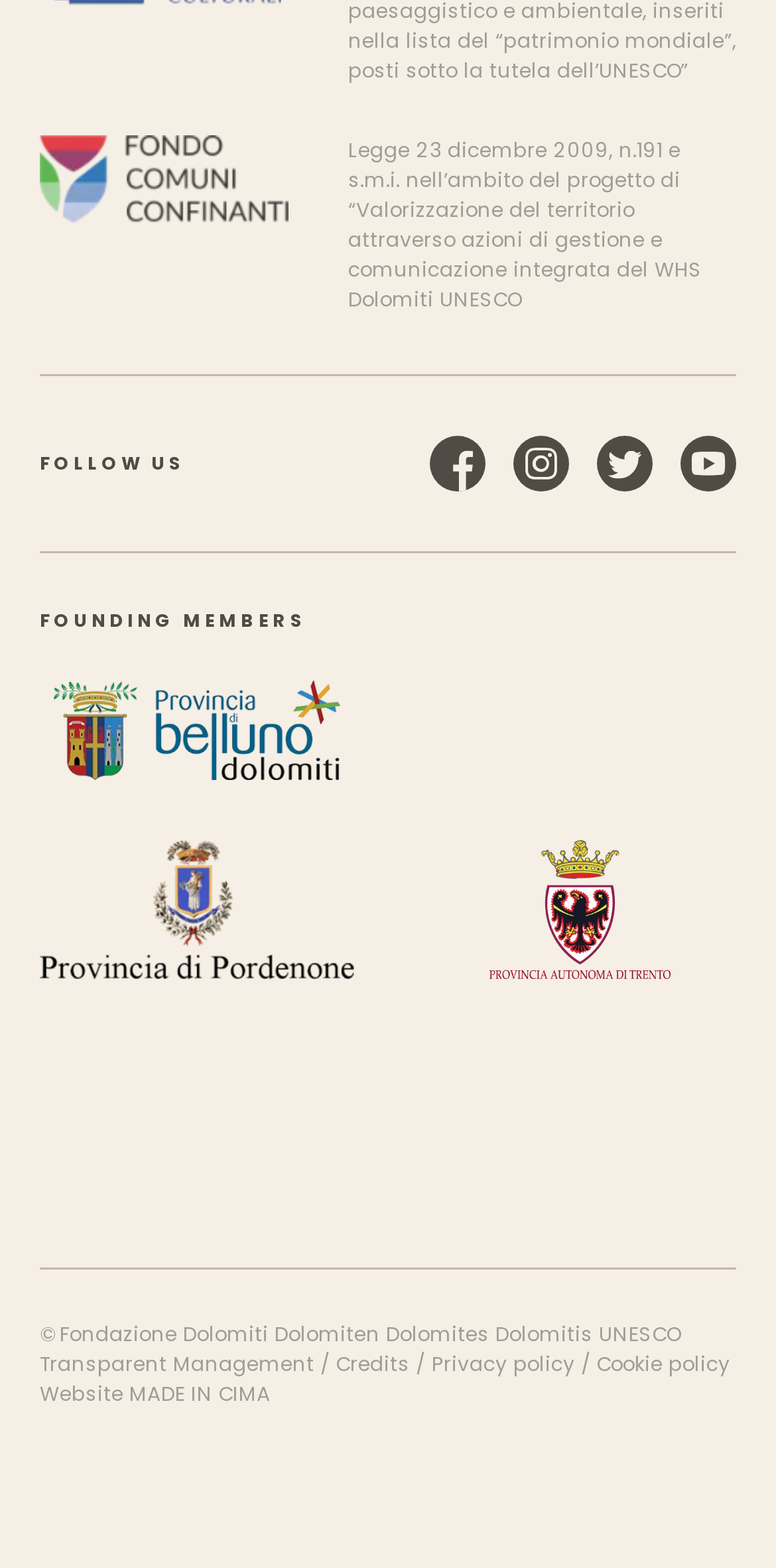Please locate the bounding box coordinates of the element that needs to be clicked to achieve the following instruction: "Follow us on Facebook". The coordinates should be four float numbers between 0 and 1, i.e., [left, top, right, bottom].

[0.554, 0.278, 0.626, 0.313]